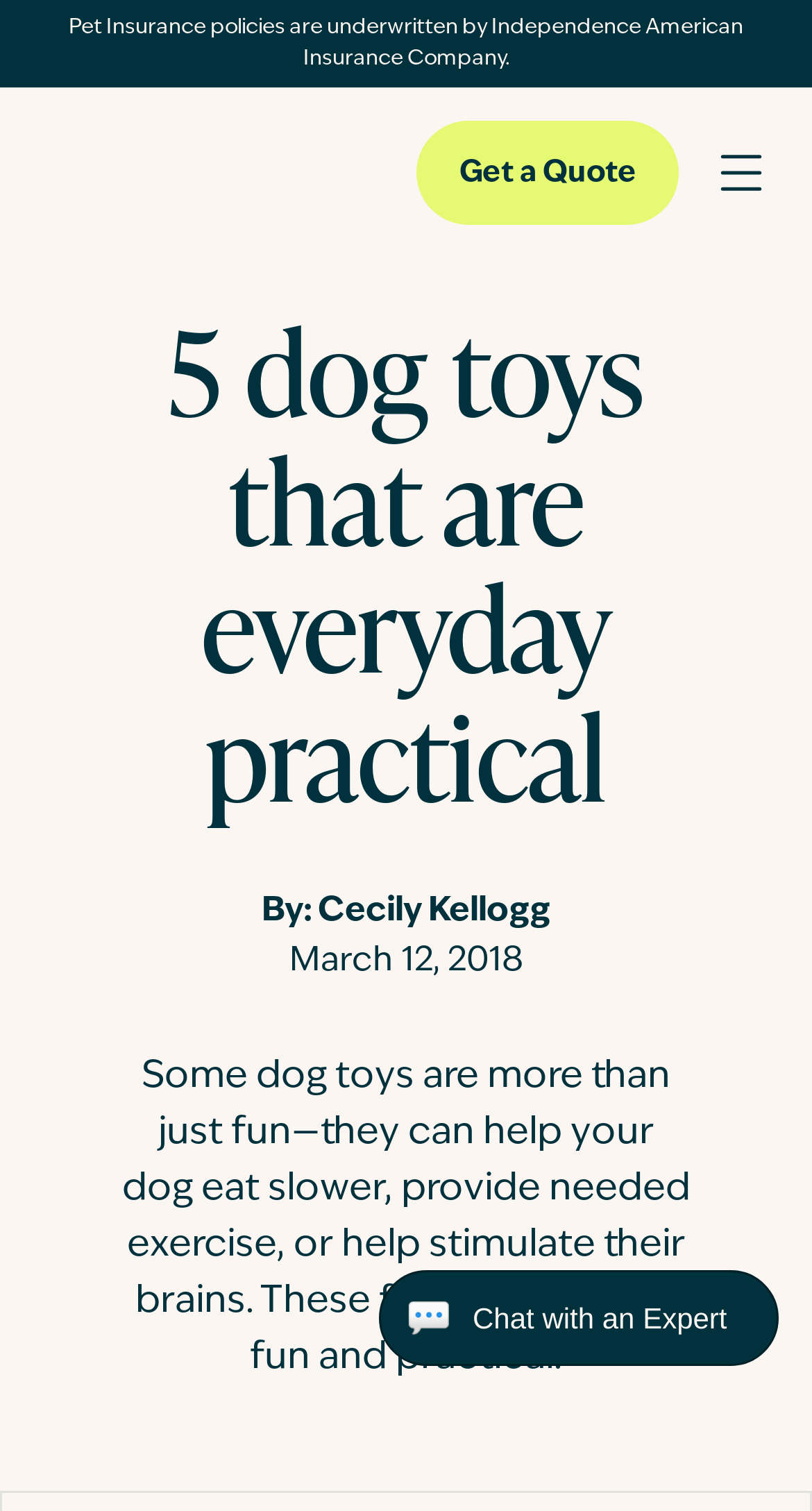Who wrote the article about dog toys?
Please provide a comprehensive answer to the question based on the webpage screenshot.

I found this information by looking at the group element that contains the author's name, which is 'Cecily Kellogg' and is located below the main heading of the page.